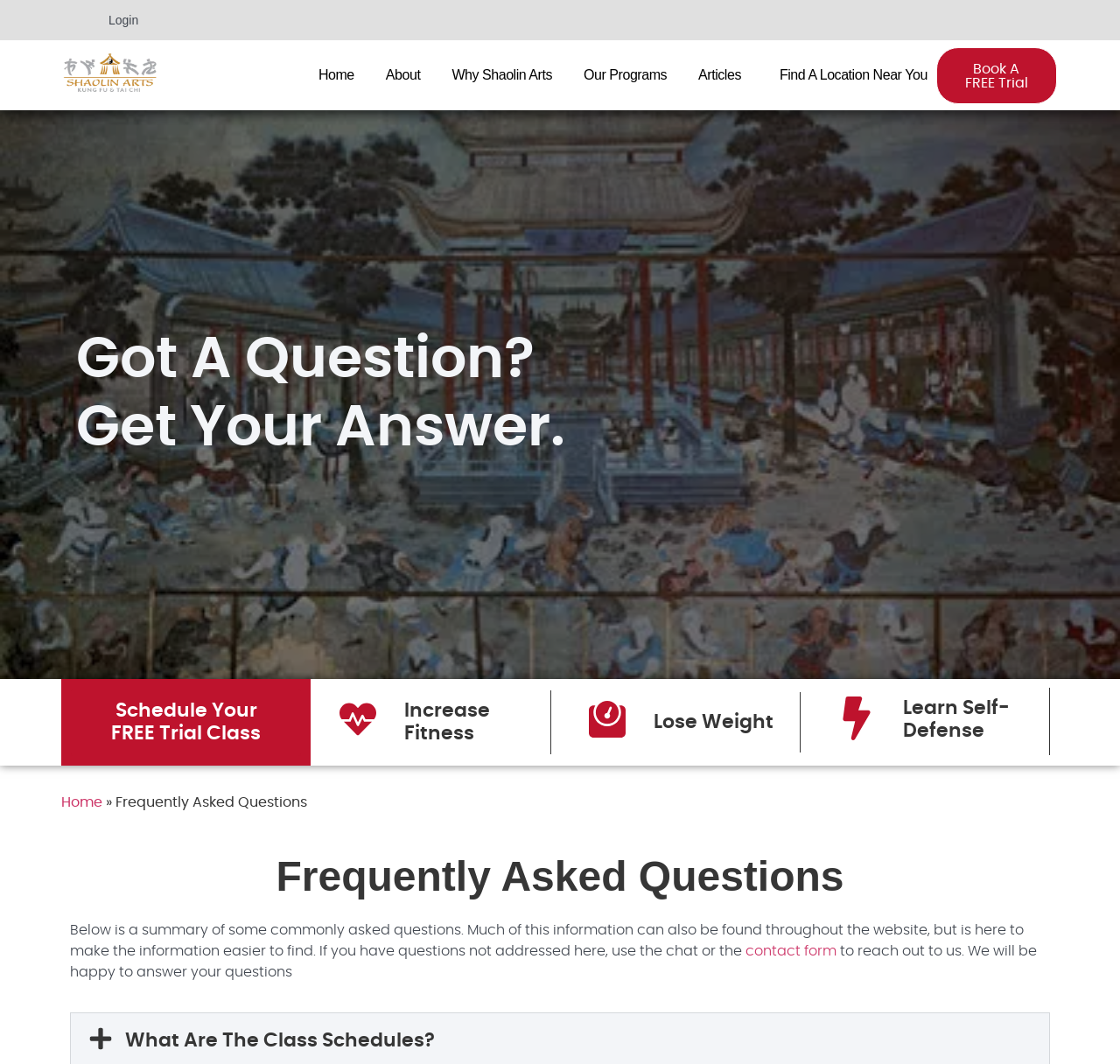Provide a thorough description of the webpage you see.

The webpage is about Shaolin Arts, specifically providing answers to frequently asked questions about Kung Fu and Tai Chi. At the top, there are several links, including "Login", "Home", "About", "Why Shaolin Arts", "Our Programs", "Articles", and "Find A Location Near You", which are positioned horizontally across the page. 

Below these links, there is a heading that reads "Got A Question? Get Your Answer." followed by a call-to-action link "Book A FREE Trial" on the right side. 

Further down, there are three headings, "Increase Fitness", "Lose Weight", and "Learn Self-Defense", which are positioned horizontally and seem to be related to the benefits of practicing Shaolin Arts.

On the left side, there is a navigation section with breadcrumbs, showing the current page "Frequently Asked Questions" and a link to the "Home" page.

The main content of the page starts with a heading "Frequently Asked Questions" followed by a paragraph of text that explains the purpose of the page, which is to provide a concise summary of commonly asked questions. The text also mentions that users can use the chat or contact form to ask questions not addressed on the page.

Finally, there is a section with a question "What Are The Class Schedules?" which is likely the start of the FAQ section.